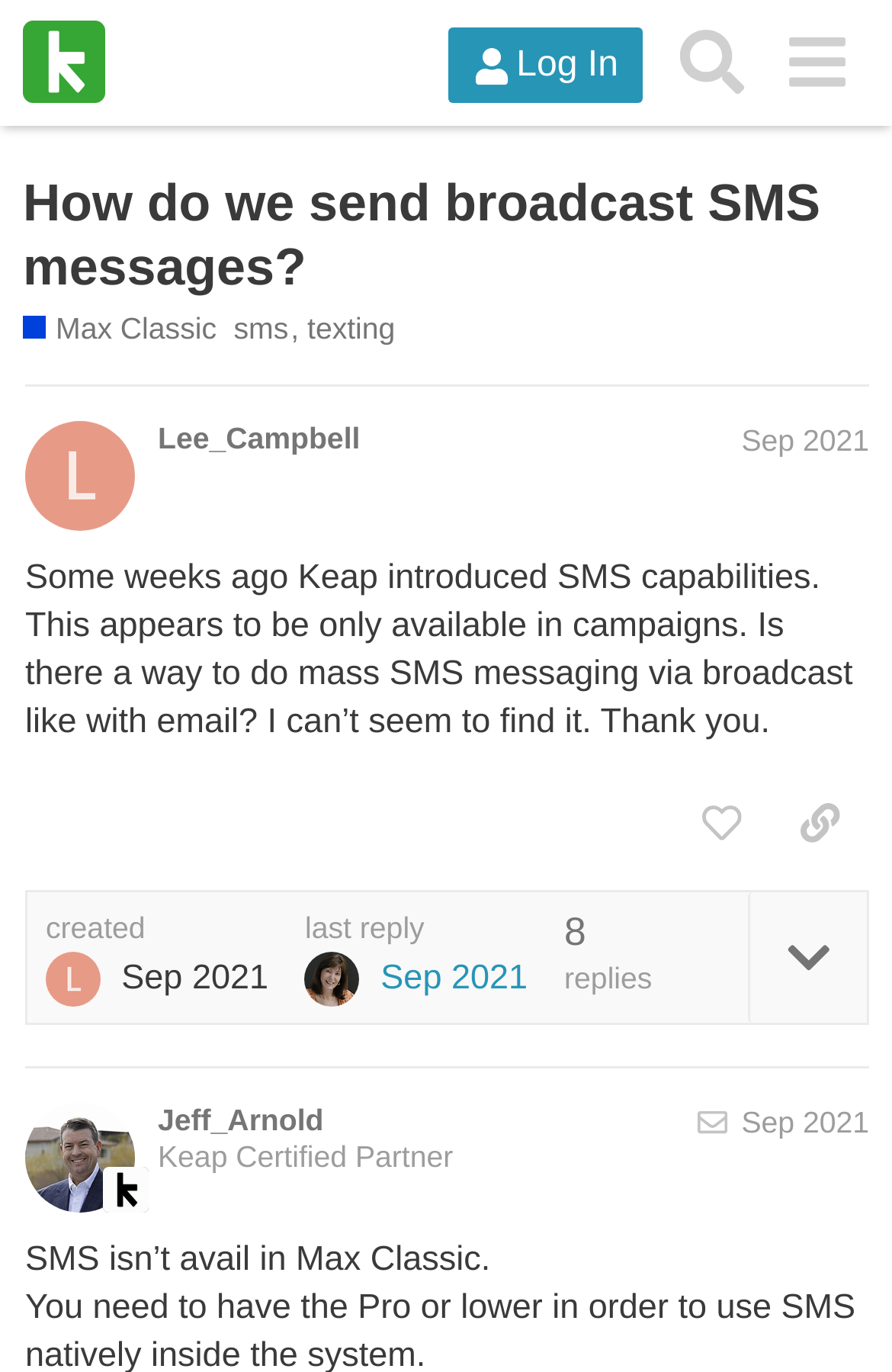Who replied to the post?
Answer the question with a single word or phrase derived from the image.

Jeff_Arnold